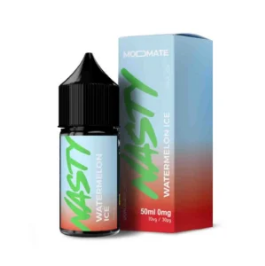Provide an in-depth description of the image.

The image showcases a bottle of NASTY JUICE Watermelon Ice e-liquid, presented in a sleek design featuring vibrant colors. The bottle, designed for convenience, is part of a 50ml package that highlights its flavor profile, promising a refreshing and icy watermelon experience. The label prominently displays "NASTY" and the flavor "WATERMELON ICE," indicating its cool, fruity nature. This particular nicotine-free variant (0mg) is ideal for vapers seeking a flavorful experience without nicotine. The background suggests a focus on modern vaping aesthetics, appealing to enthusiasts of fruity and refreshing flavors.